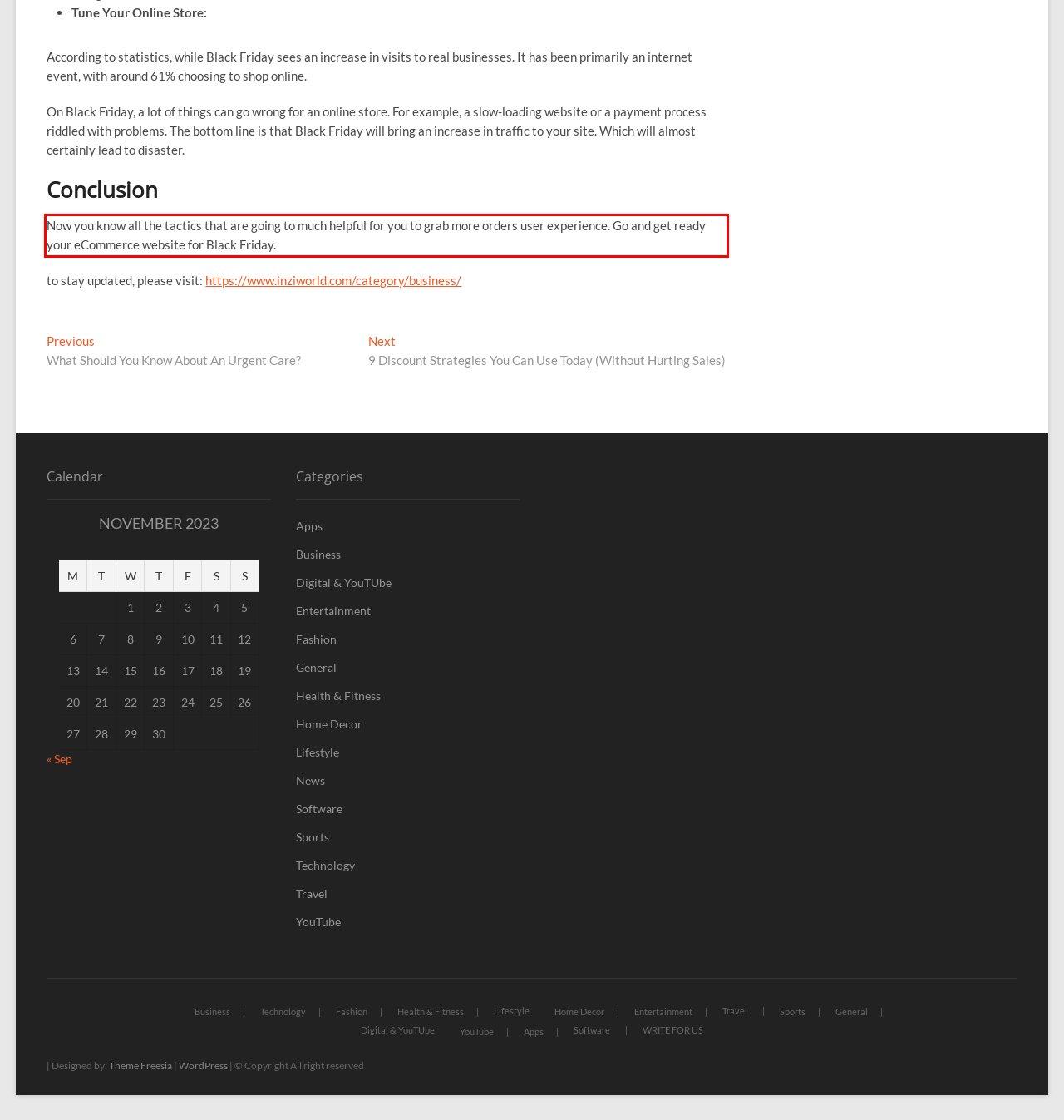Analyze the webpage screenshot and use OCR to recognize the text content in the red bounding box.

Now you know all the tactics that are going to much helpful for you to grab more orders user experience. Go and get ready your eCommerce website for Black Friday.